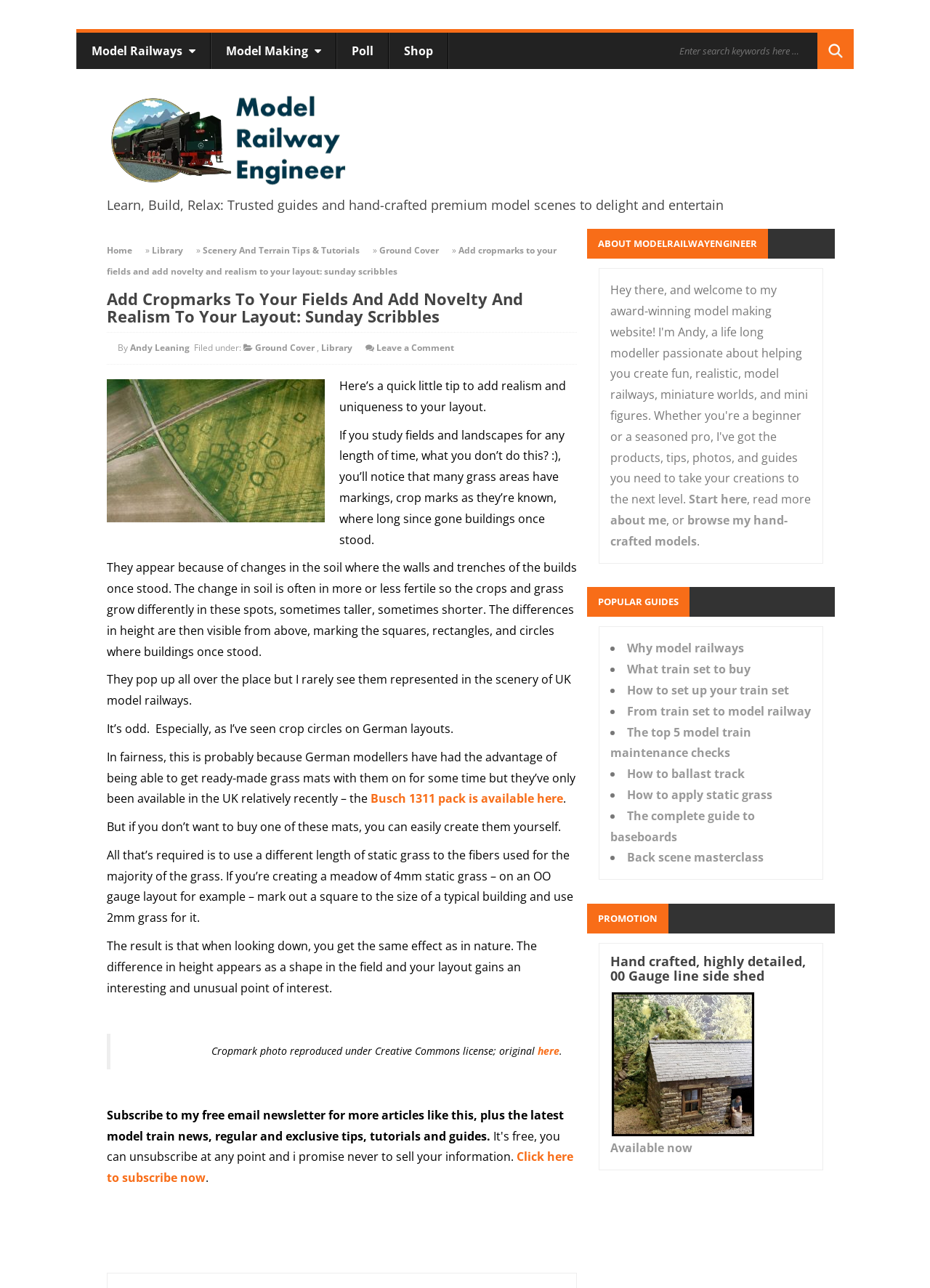Find the bounding box coordinates for the HTML element described in this sentence: "Poll". Provide the coordinates as four float numbers between 0 and 1, in the format [left, top, right, bottom].

[0.362, 0.025, 0.418, 0.054]